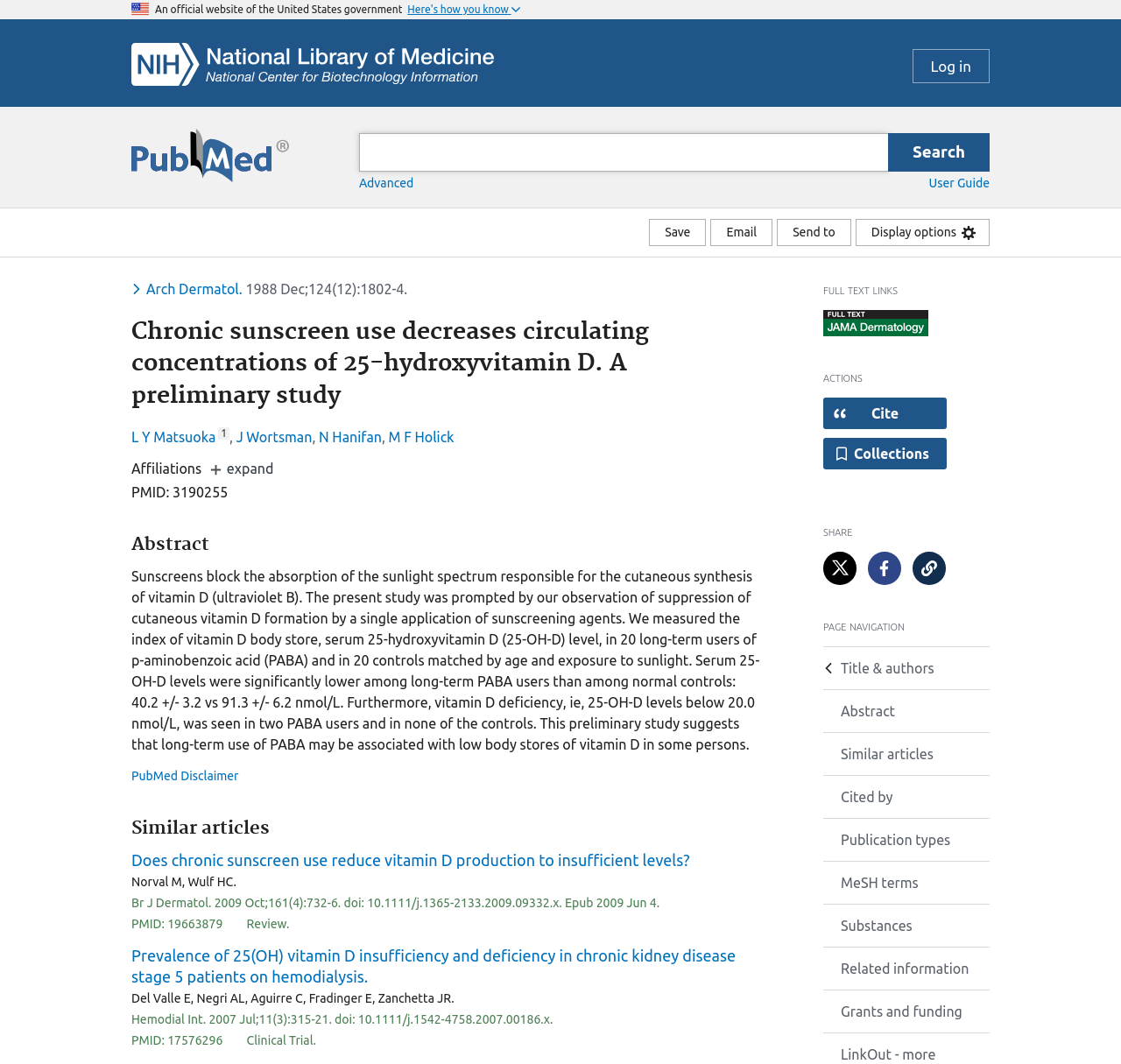Please respond to the question with a concise word or phrase:
What is the publication date of the study?

1988 Dec